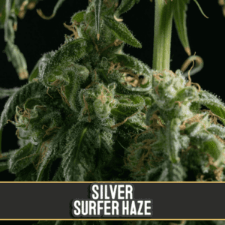Utilize the details in the image to give a detailed response to the question: What is the color of the buds?

The caption describes the buds as 'lush, green' and 'rich in trichomes', indicating their vibrant and healthy appearance.